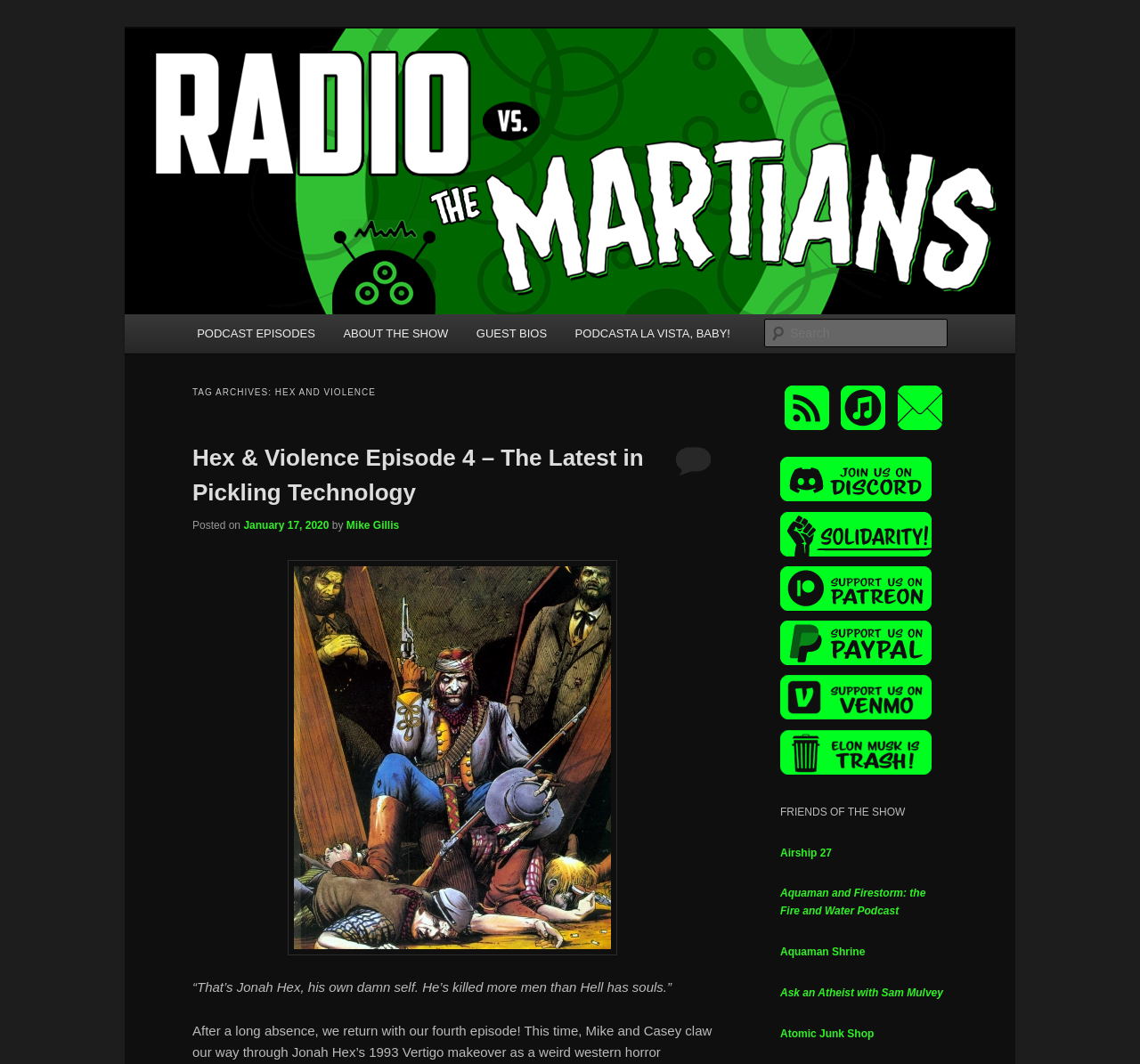Use a single word or phrase to answer the question:
What is the purpose of the search box?

To search the website